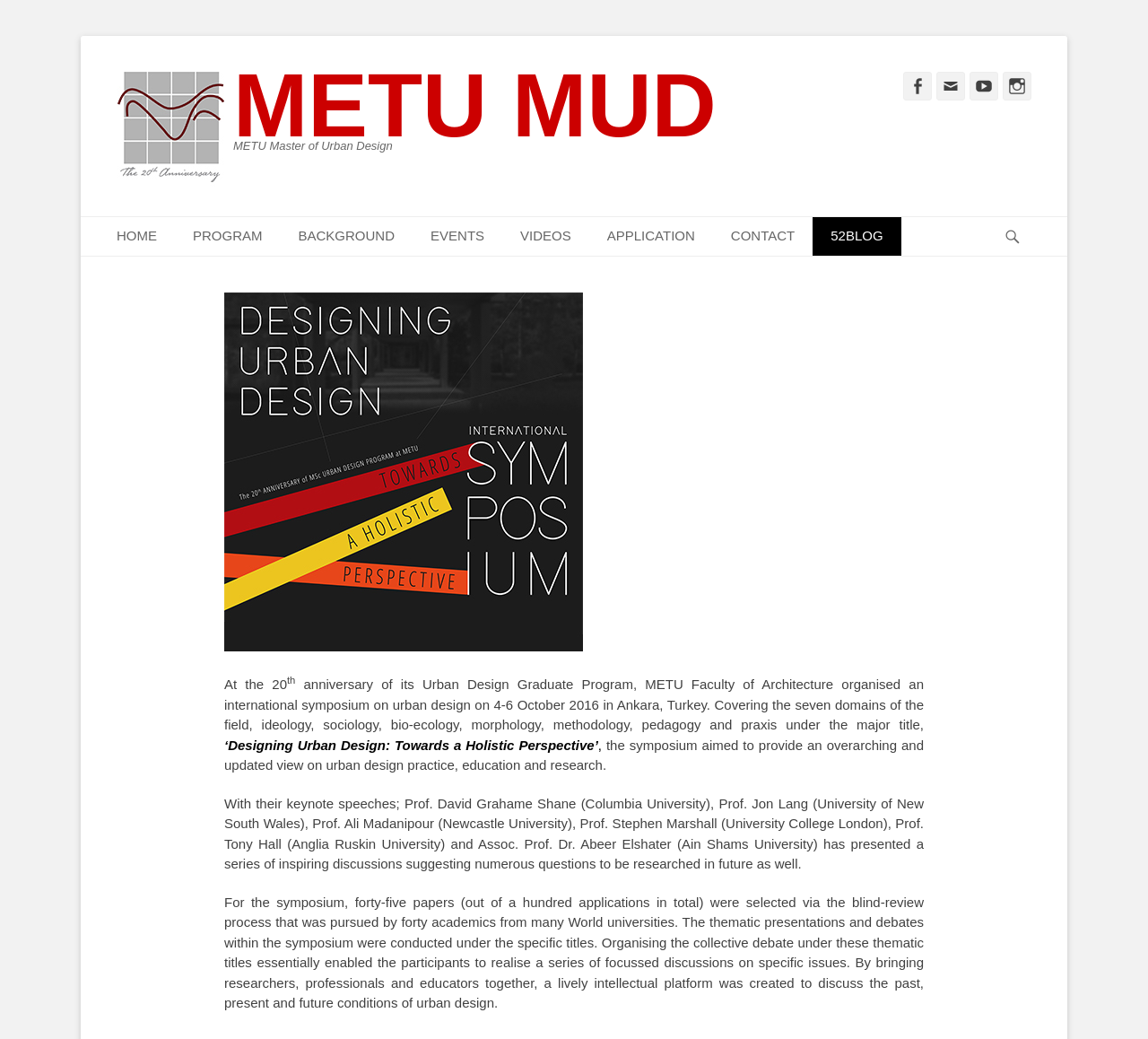Please identify the bounding box coordinates of the area that needs to be clicked to fulfill the following instruction: "Watch the 'VIDEOS'."

[0.438, 0.209, 0.513, 0.246]